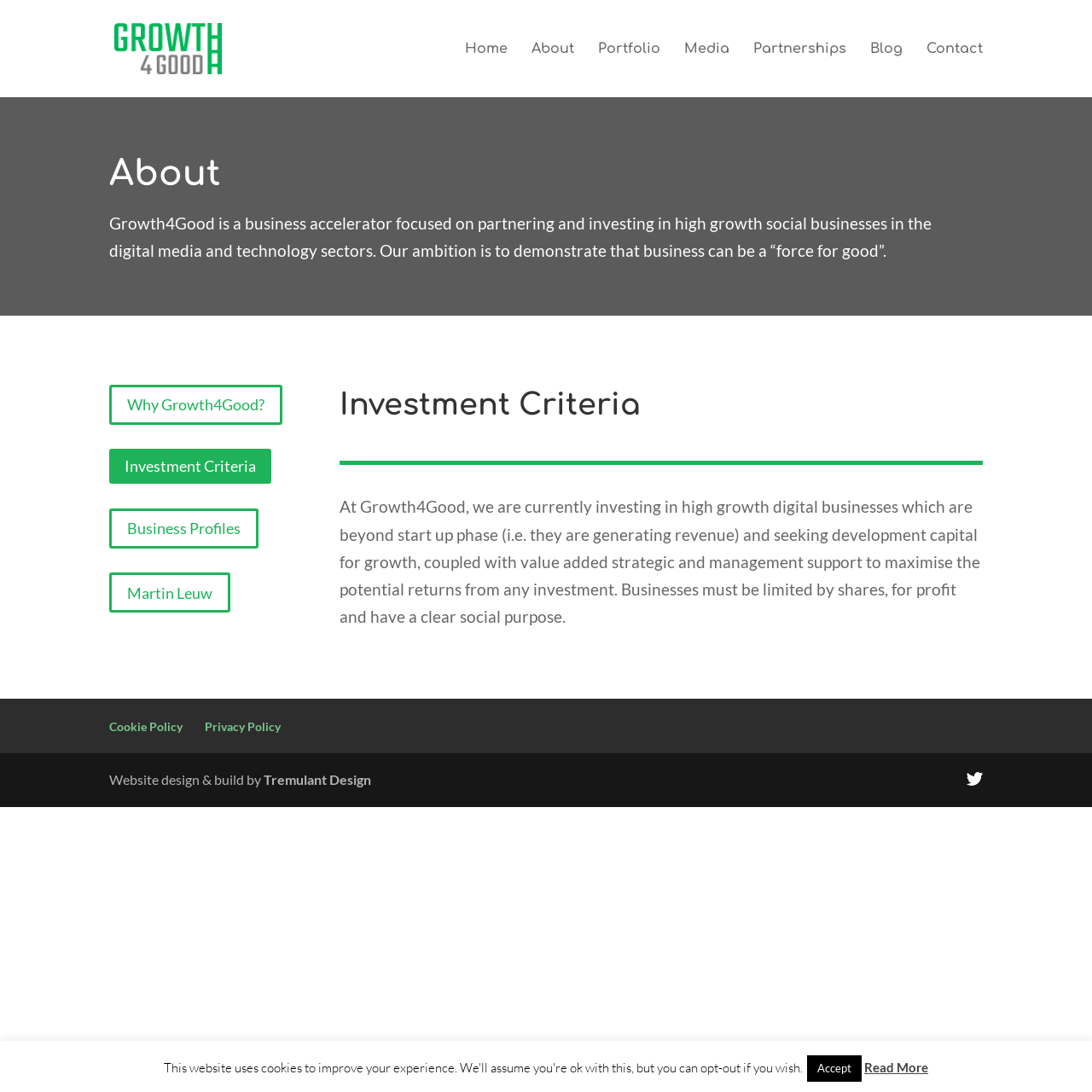What is the purpose of Growth4Good?
Please ensure your answer is as detailed and informative as possible.

The purpose of Growth4Good can be found in the 'About' section, where it says 'Our ambition is to demonstrate that business can be a “force for good”'.